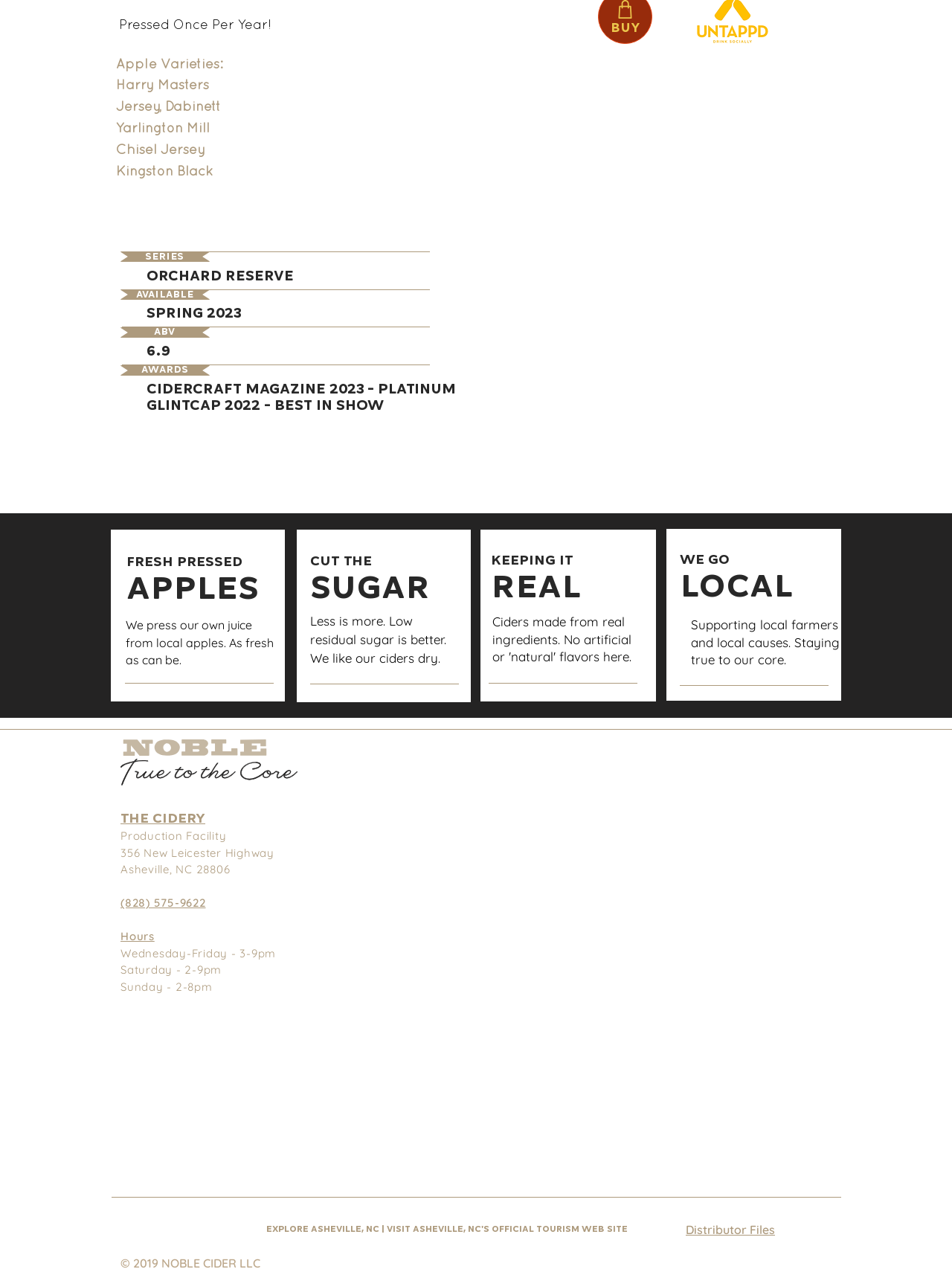Mark the bounding box of the element that matches the following description: "aria-label="yelp"".

[0.194, 0.954, 0.227, 0.979]